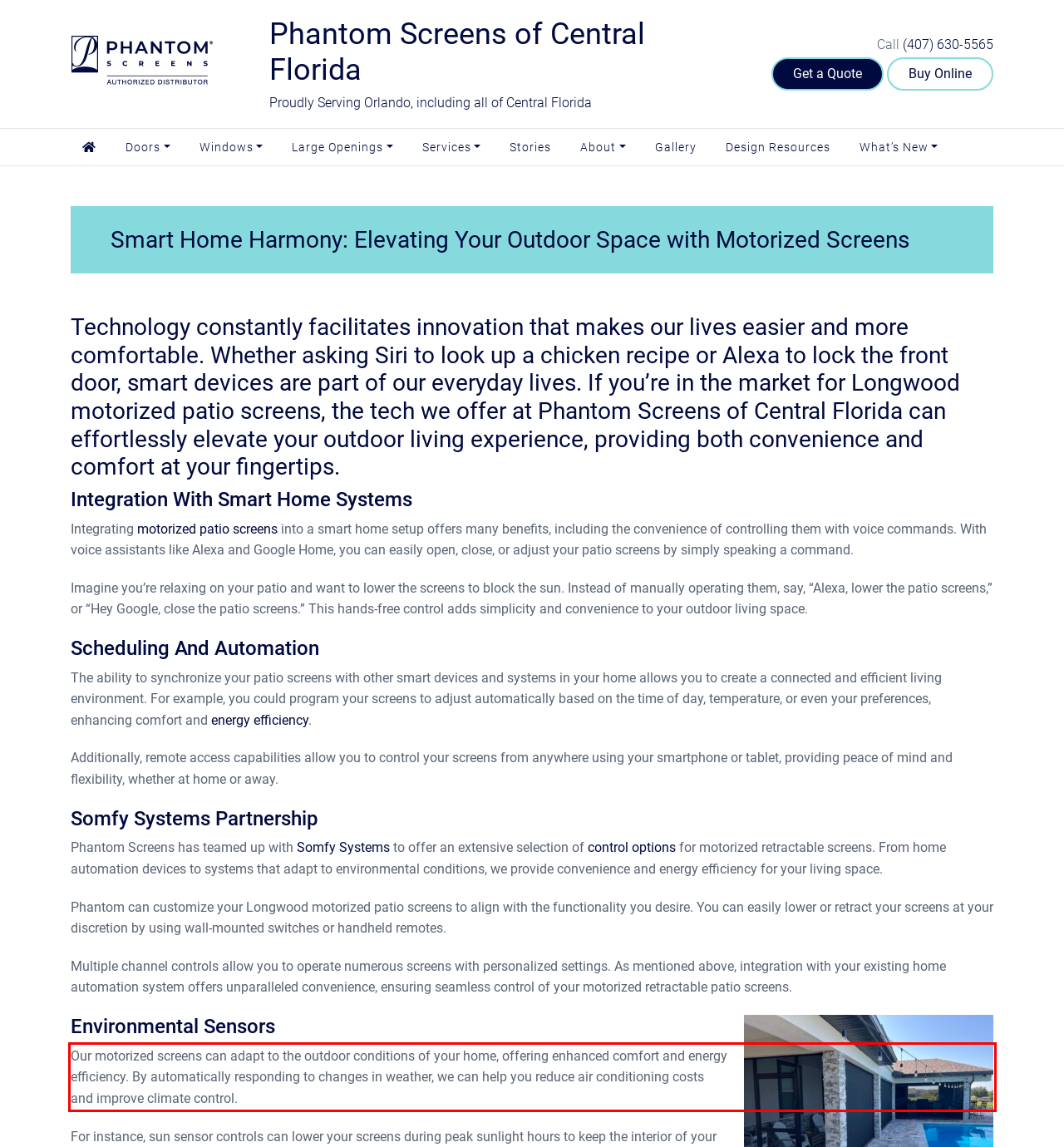You are given a screenshot of a webpage with a UI element highlighted by a red bounding box. Please perform OCR on the text content within this red bounding box.

Our motorized screens can adapt to the outdoor conditions of your home, offering enhanced comfort and energy efficiency. By automatically responding to changes in weather, we can help you reduce air conditioning costs and improve climate control.